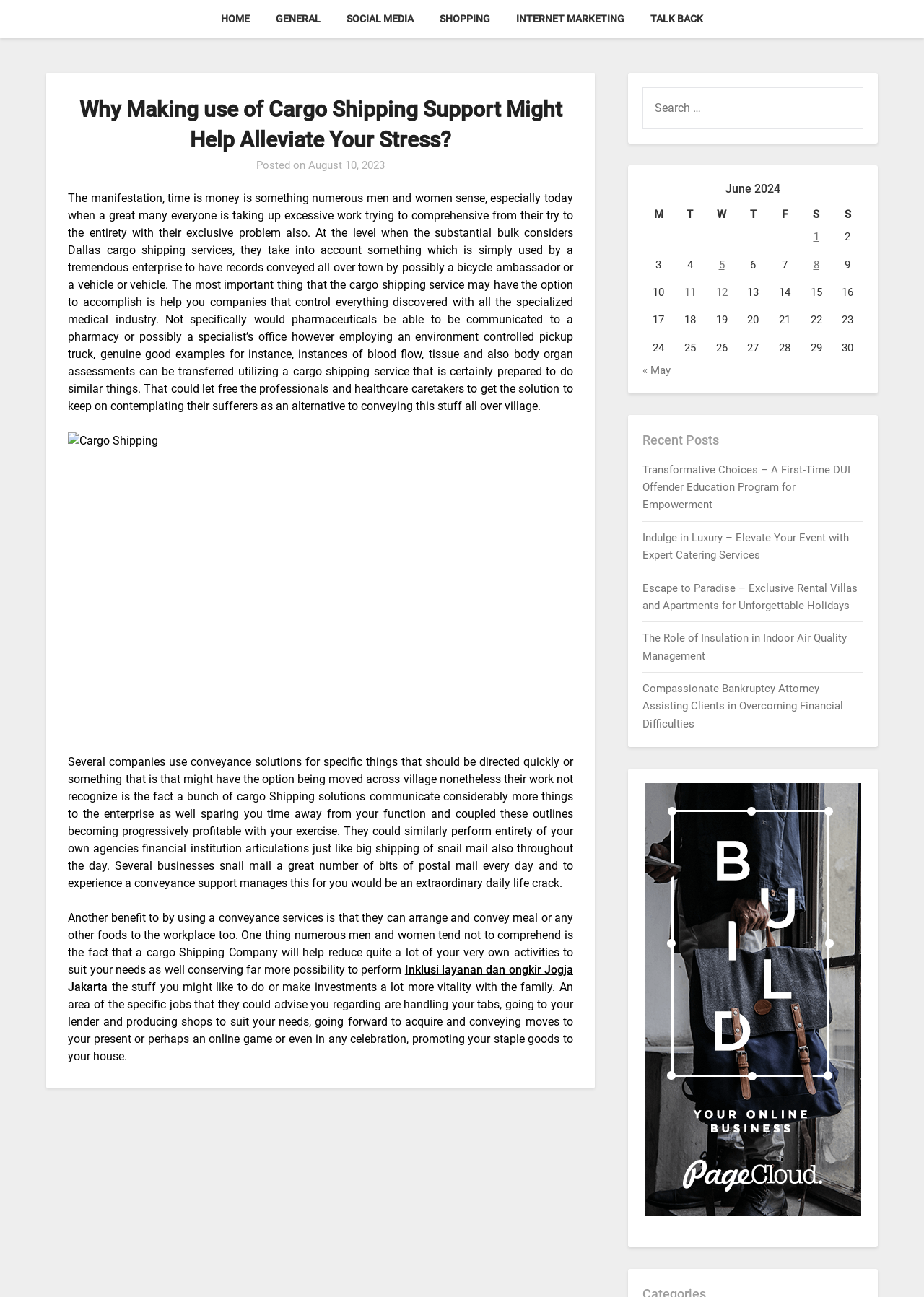Answer the question in one word or a short phrase:
What is one of the benefits of using a cargo shipping service?

Saving time